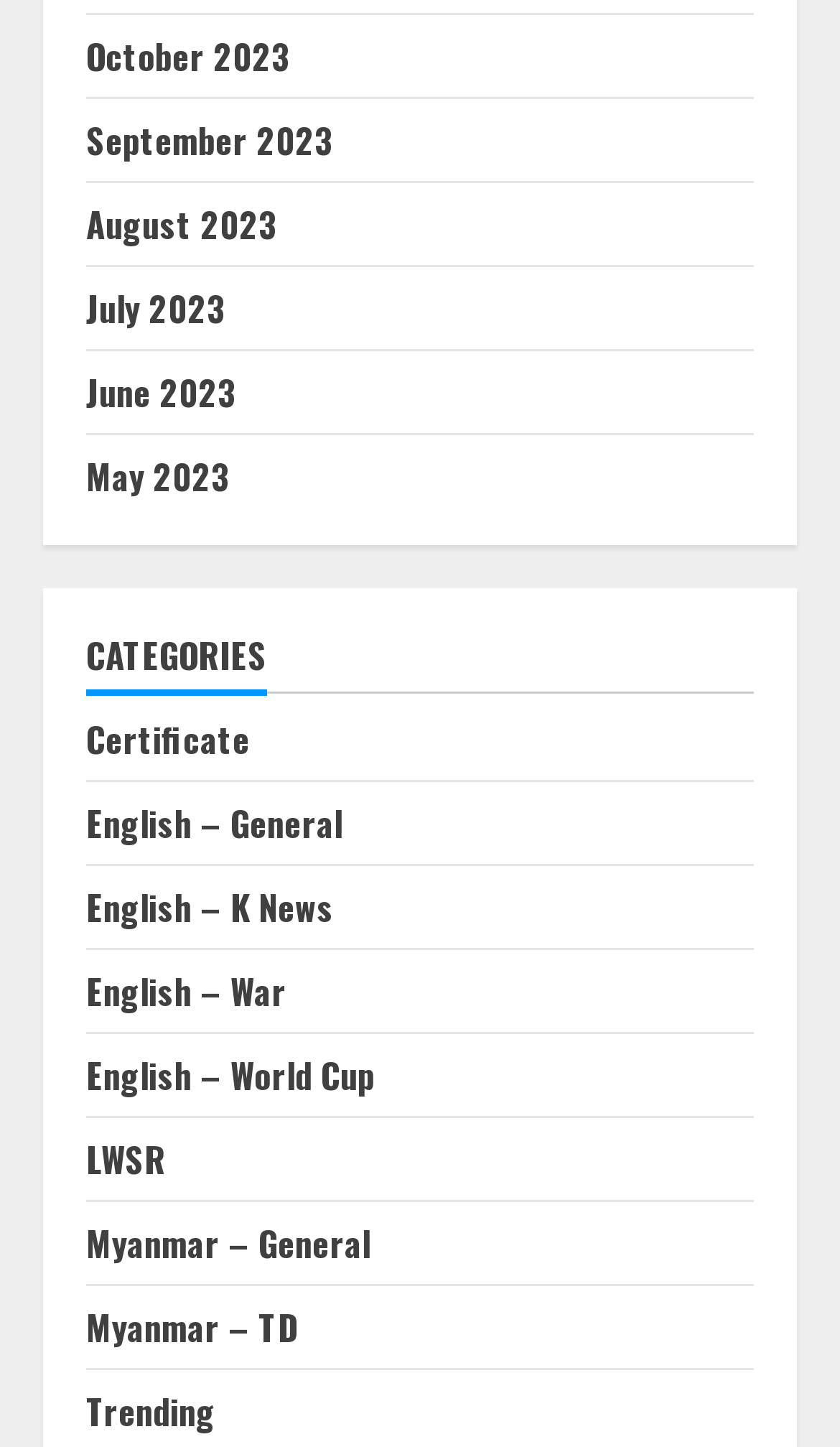Find the bounding box coordinates of the area that needs to be clicked in order to achieve the following instruction: "Visit the University of Helsinki website". The coordinates should be specified as four float numbers between 0 and 1, i.e., [left, top, right, bottom].

None